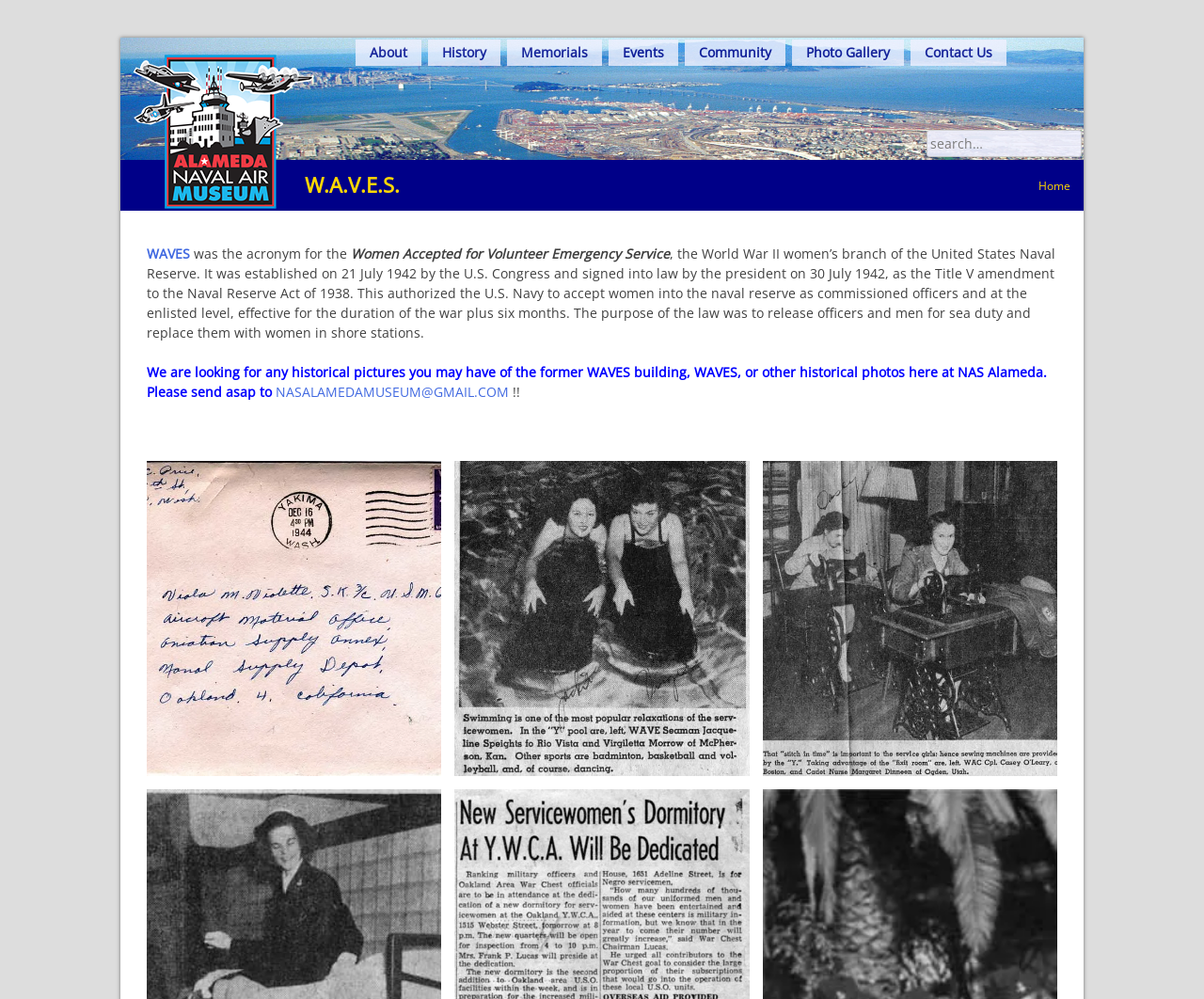Could you highlight the region that needs to be clicked to execute the instruction: "Click on Products"?

None